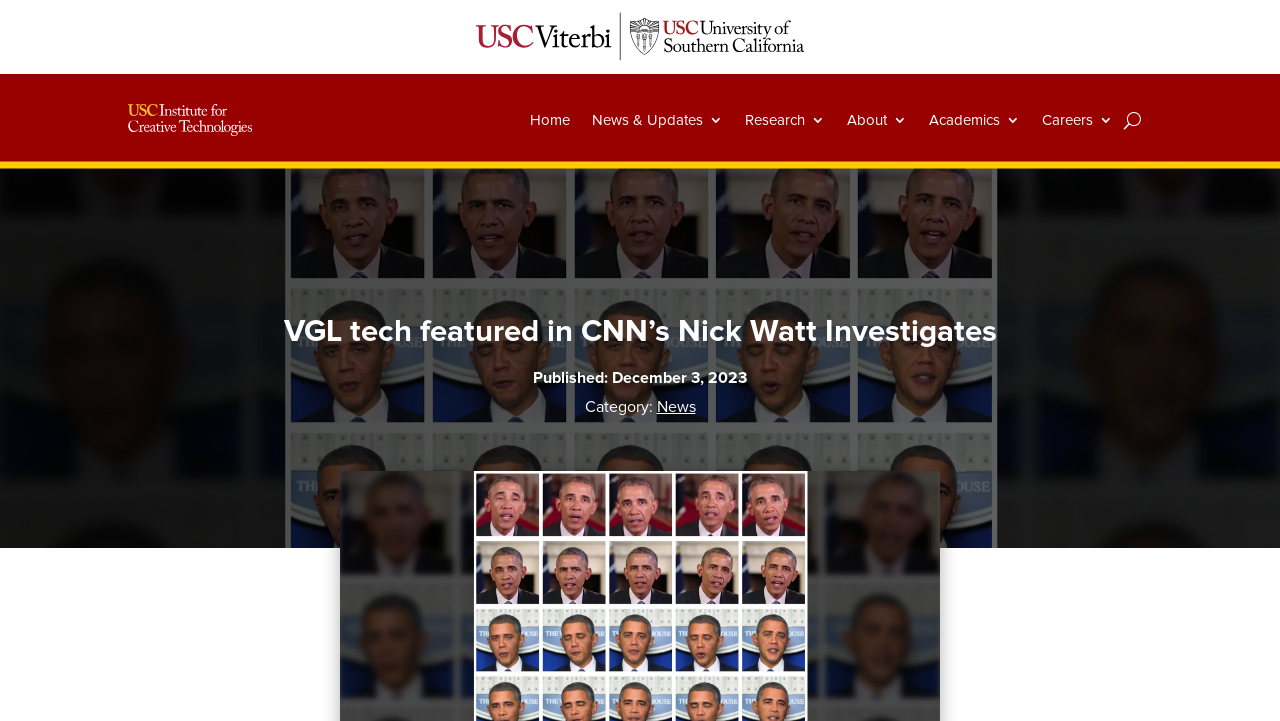Can you look at the image and give a comprehensive answer to the question:
Is there a button on the top right corner?

I checked the bounding box coordinates of the button element and found that it is located at the top right corner of the webpage. The button is labeled as 'U'.